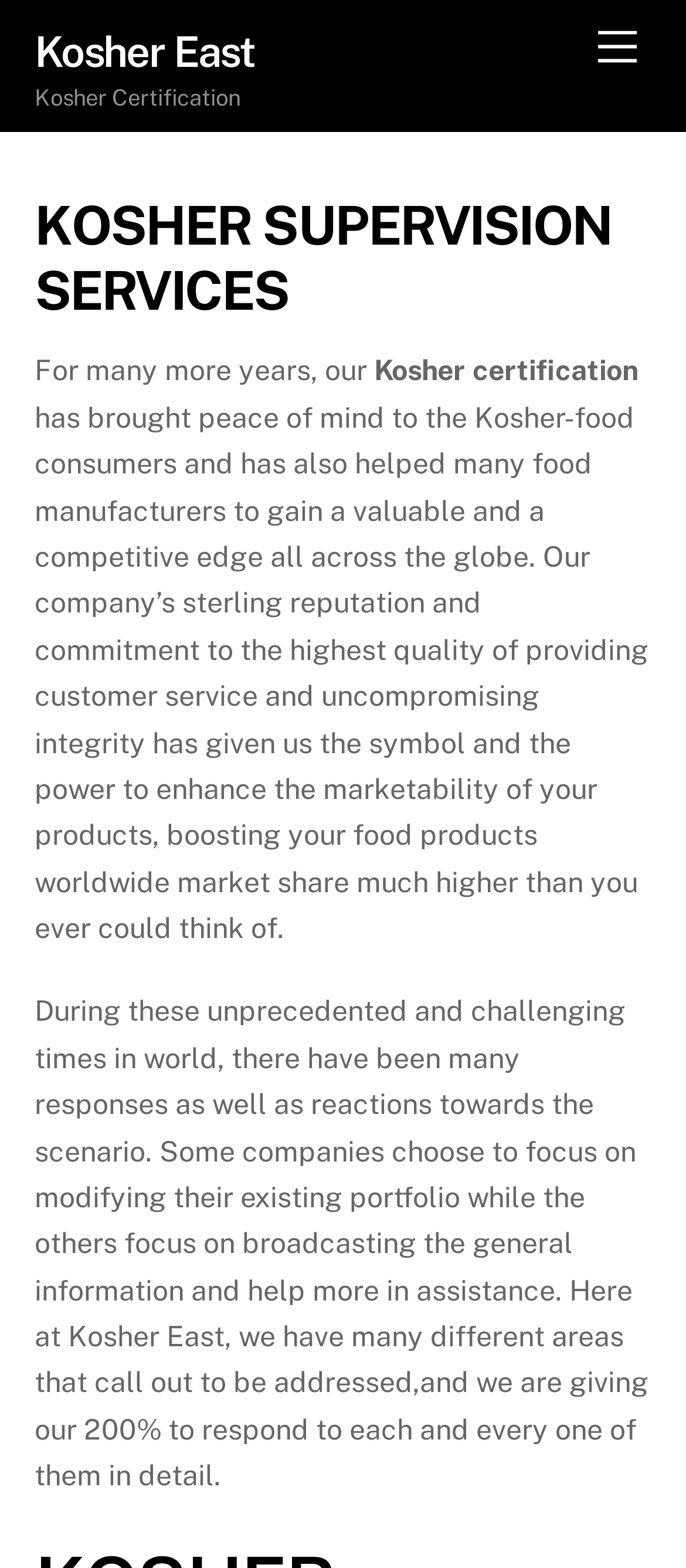Please determine the bounding box coordinates for the element with the description: "south africa".

None